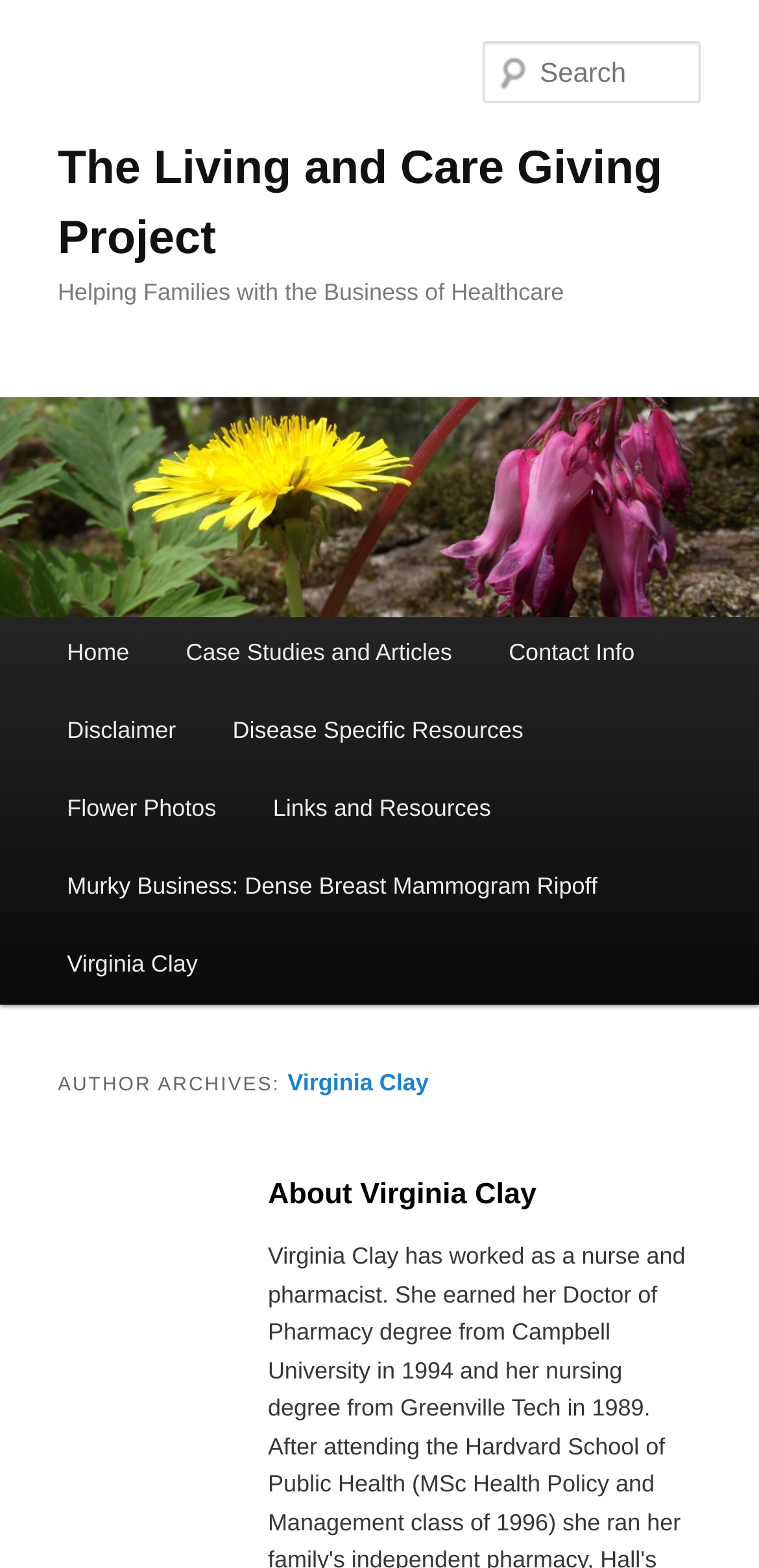Could you specify the bounding box coordinates for the clickable section to complete the following instruction: "Skip to primary content"?

[0.076, 0.392, 0.498, 0.446]